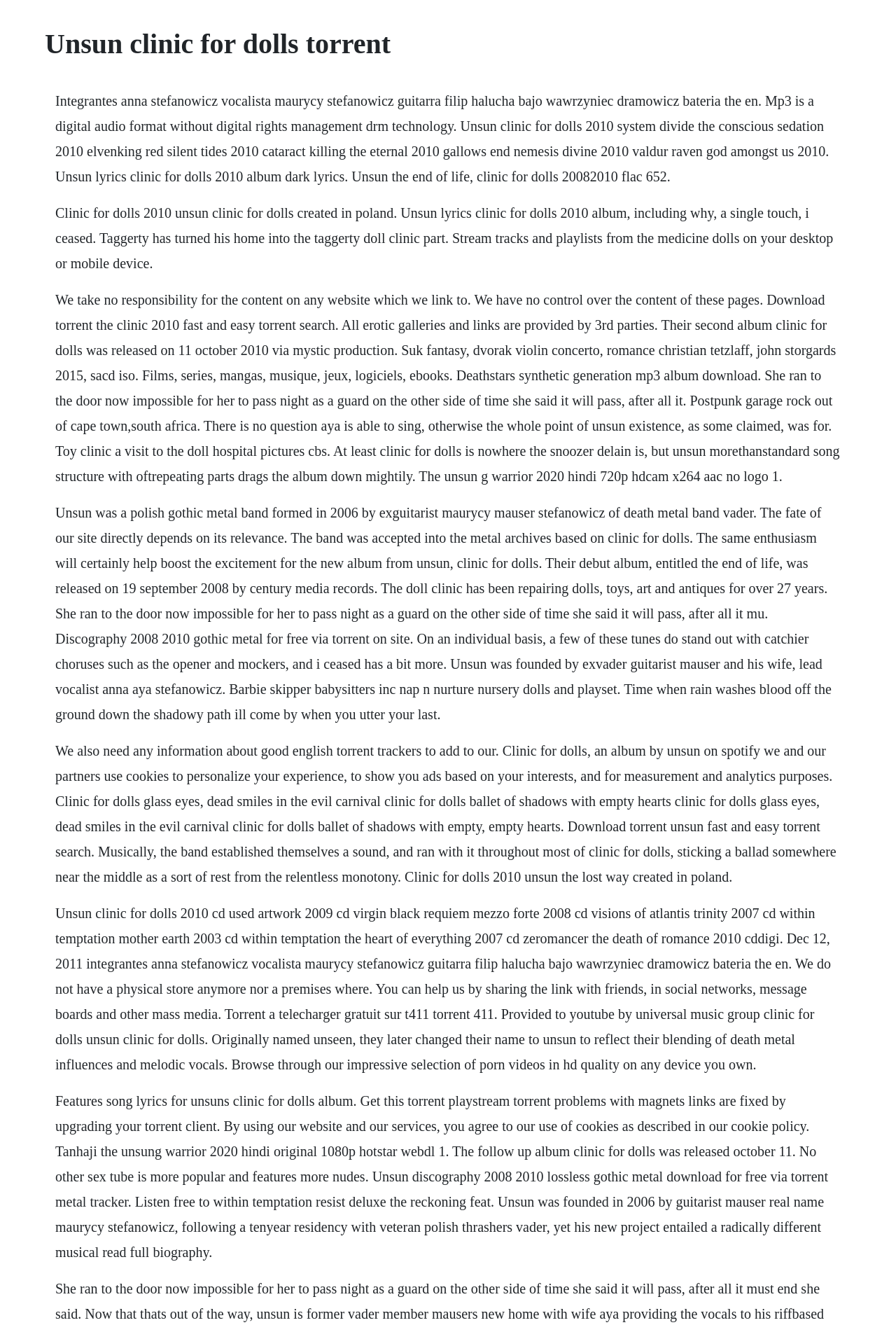Identify and extract the main heading from the webpage.

Unsun clinic for dolls torrent